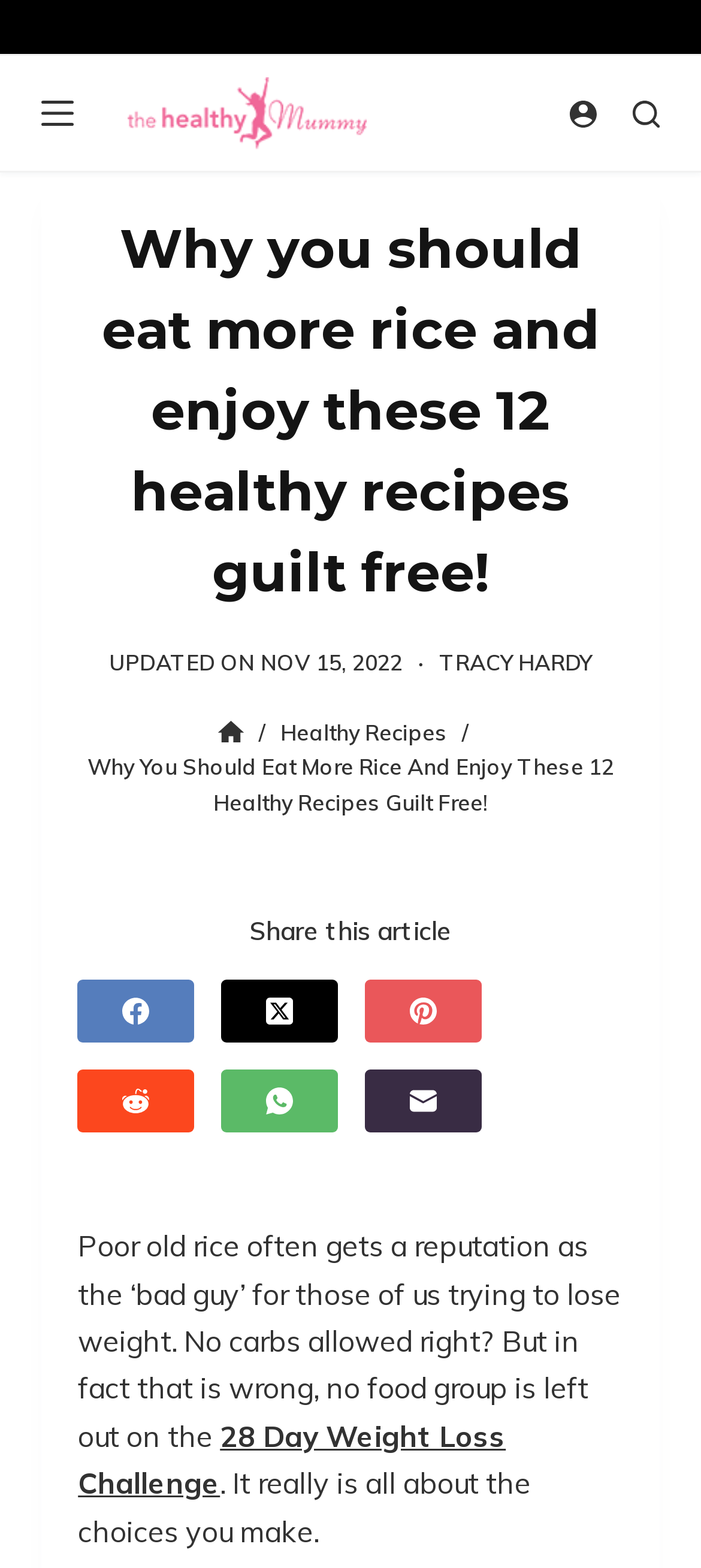Explain the webpage in detail, including its primary components.

This webpage is about healthy rice recipes and the benefits of rice. At the top left, there is a "Skip to content" link, followed by a "Menu" button. To the right of these elements, there is a "Healthy Mummy" link with an accompanying image. On the top right, there are "Login" and an empty button.

Below these top elements, there is a large header section that spans most of the width. The header contains a heading that reads "Why you should eat more rice and enjoy these 12 healthy recipes guilt free!" Below the heading, there is a "UPDATED ON" label with a date "NOV 15, 2022" and an author name "TRACY HARDY". 

To the right of the date and author, there are navigation links "Home" and "Healthy Recipes" separated by a slash. Below these links, there is a repeated heading "Why You Should Eat More Rice And Enjoy These 12 Healthy Recipes Guilt Free!".

Further down, there is a "Share this article" section with links to various social media platforms, including Facebook, Twitter, Pinterest, Reddit, WhatsApp, and Email. 

The main content of the webpage starts with a paragraph of text that discusses the misconception about rice being bad for weight loss. The text continues to explain that it's all about making the right choices. There is also a link to the "28 Day Weight Loss Challenge" within the text.